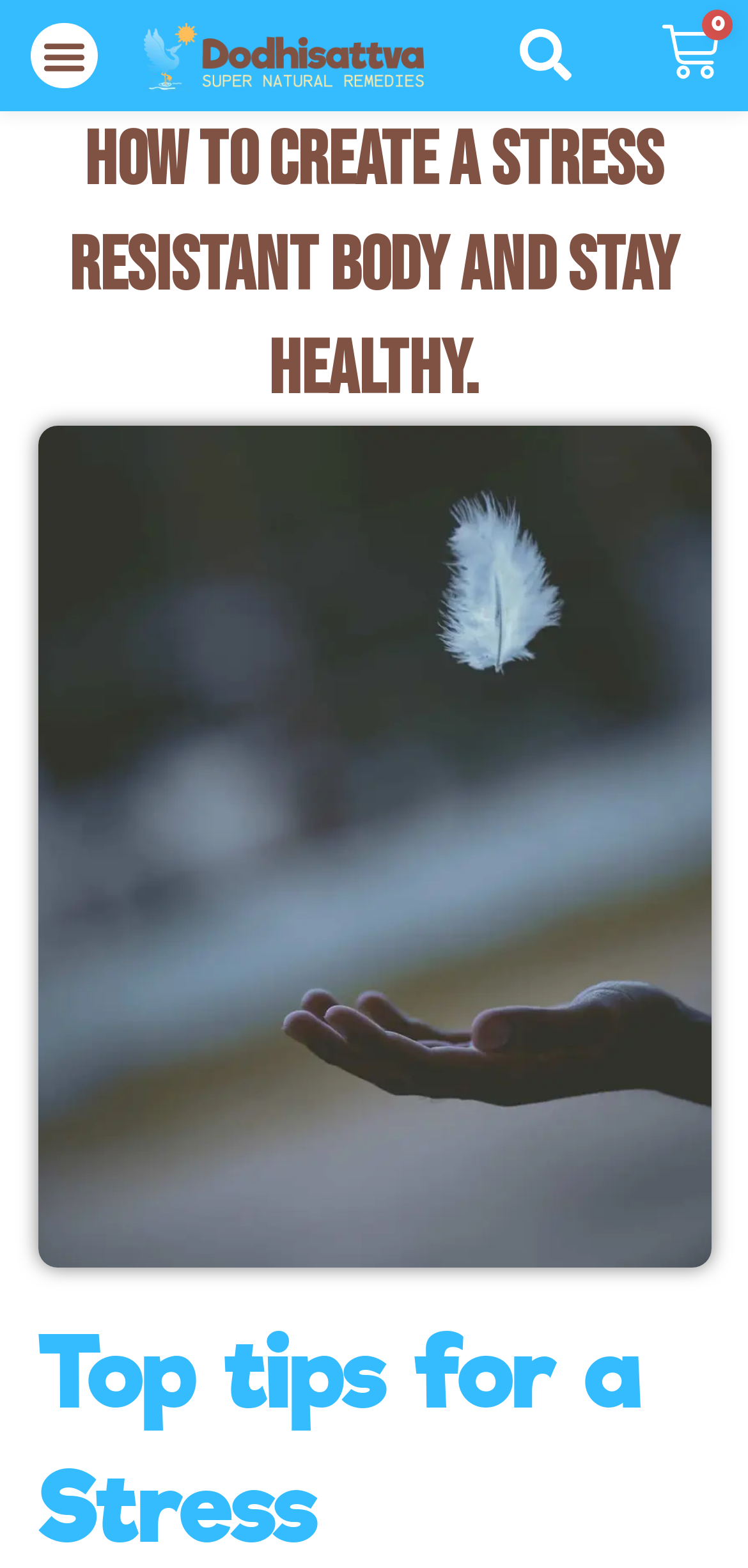Answer briefly with one word or phrase:
How many links are present in the top section?

2